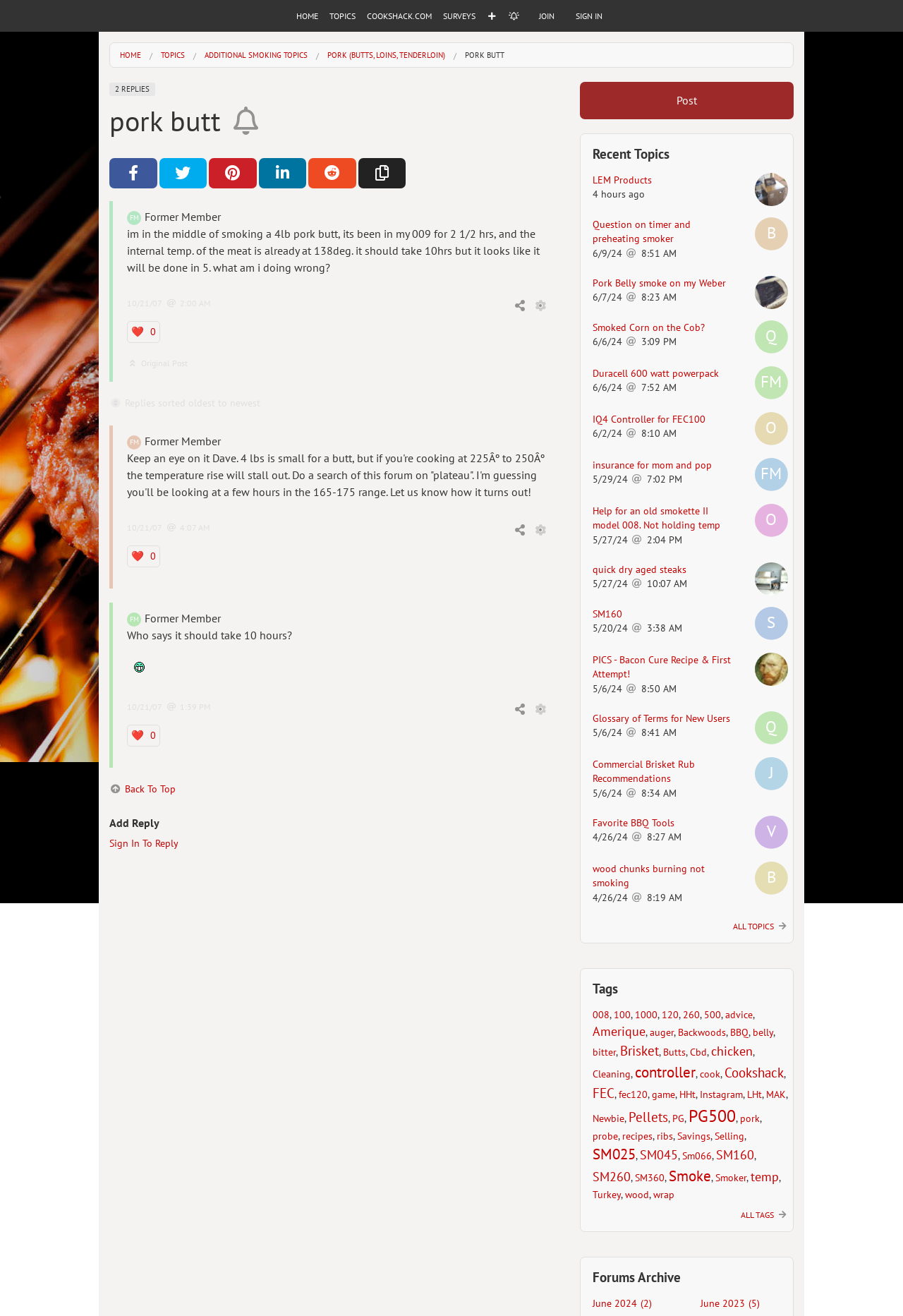Show the bounding box coordinates for the HTML element as described: "parent_node: Dr. Jay Rozzi,".

None